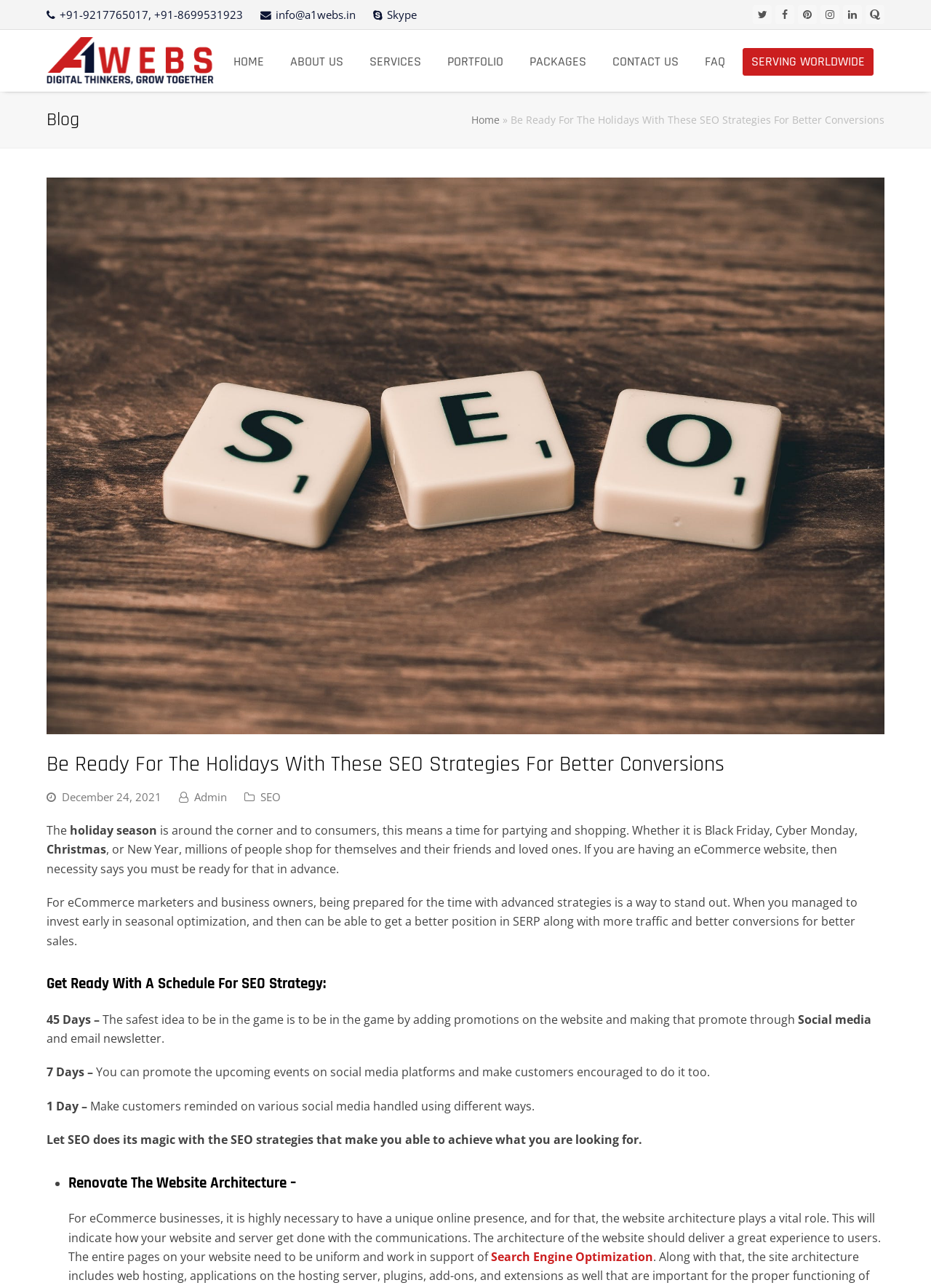What is the main topic of the blog post? Using the information from the screenshot, answer with a single word or phrase.

SEO strategies for holidays